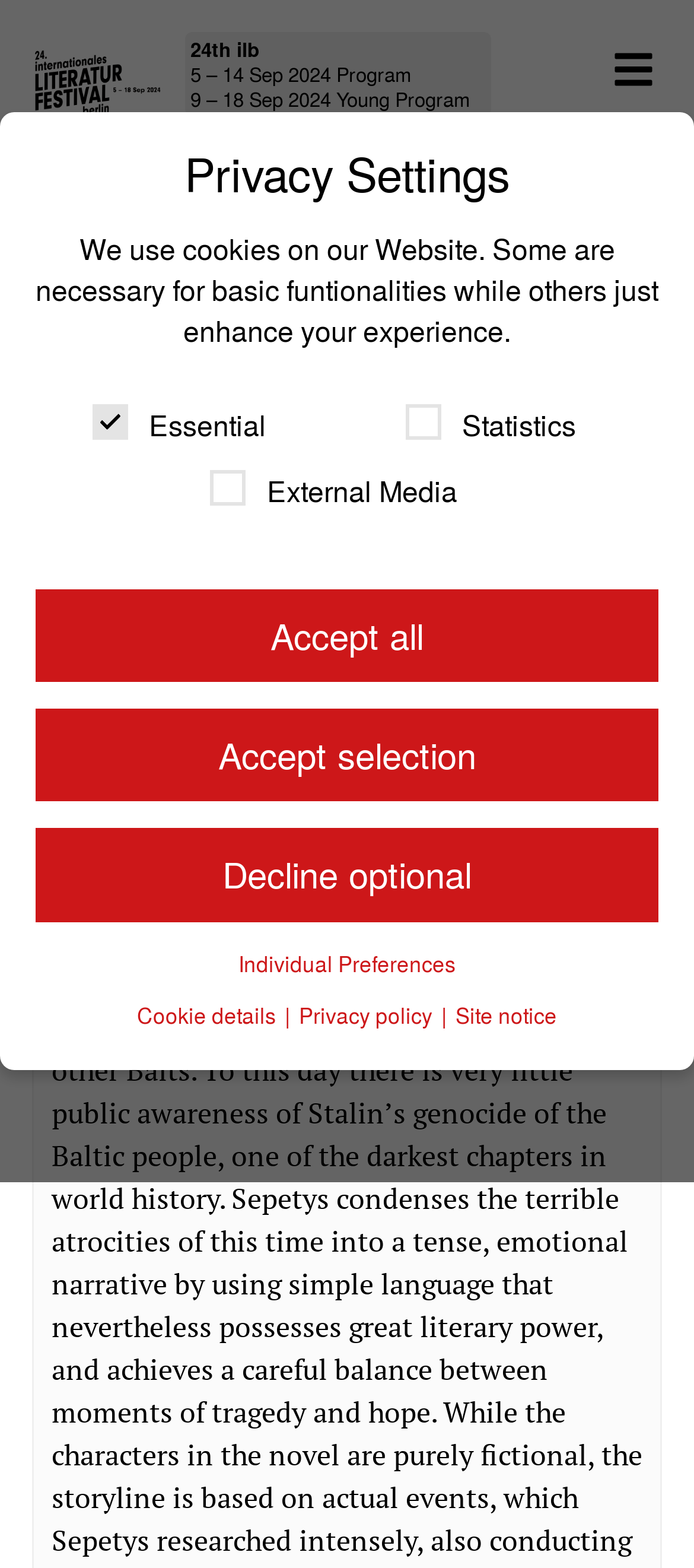Specify the bounding box coordinates of the area that needs to be clicked to achieve the following instruction: "Click the ilb Logo".

[0.049, 0.032, 0.233, 0.075]